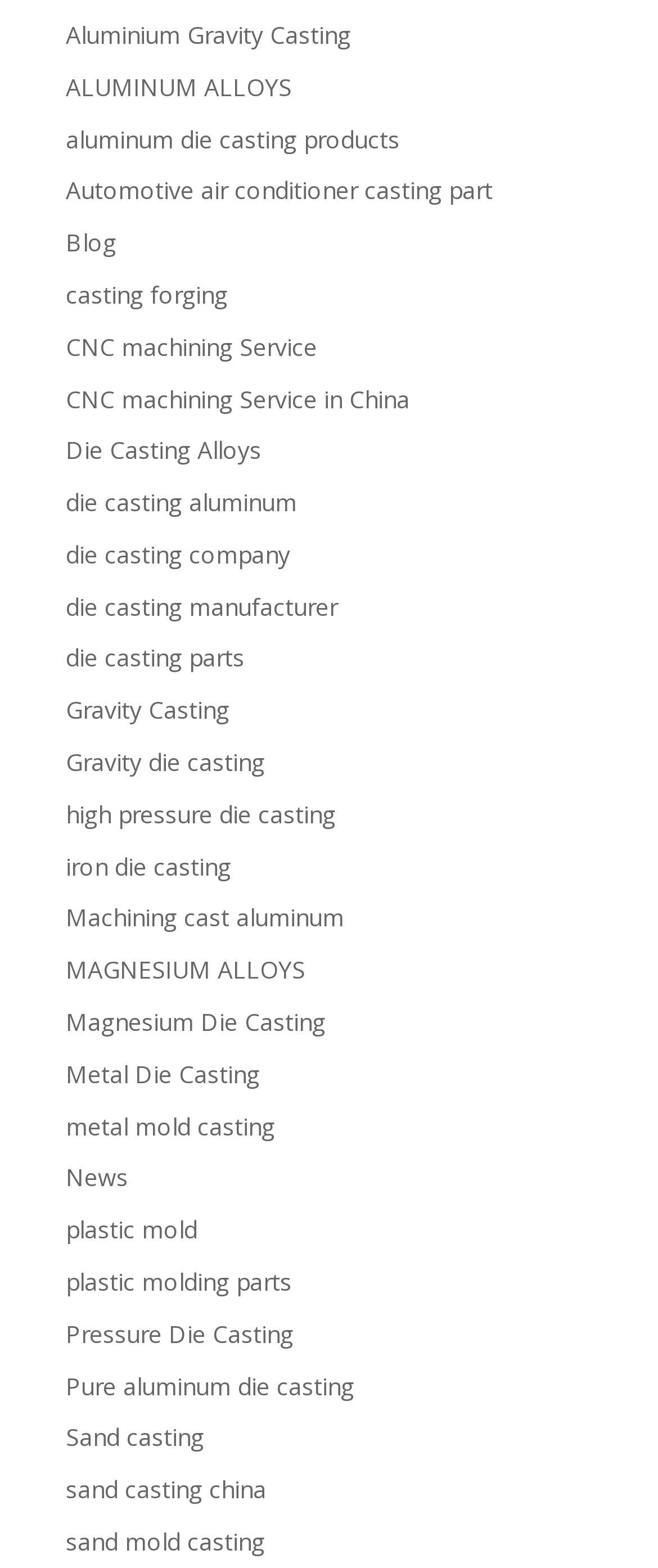Please provide a brief answer to the following inquiry using a single word or phrase:
How many links are there on this webpage?

56